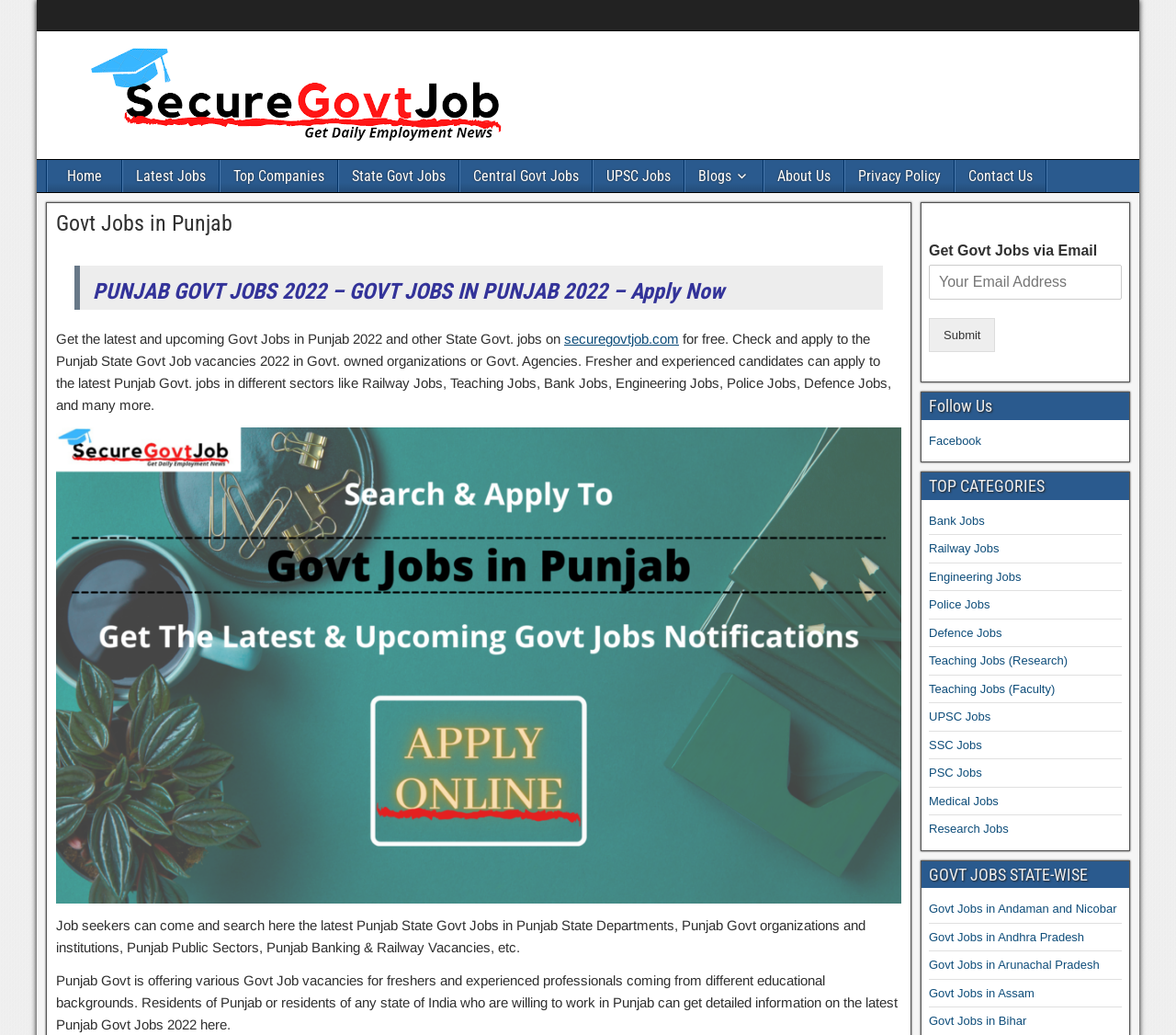Given the webpage screenshot, identify the bounding box of the UI element that matches this description: "Home".

[0.041, 0.155, 0.103, 0.186]